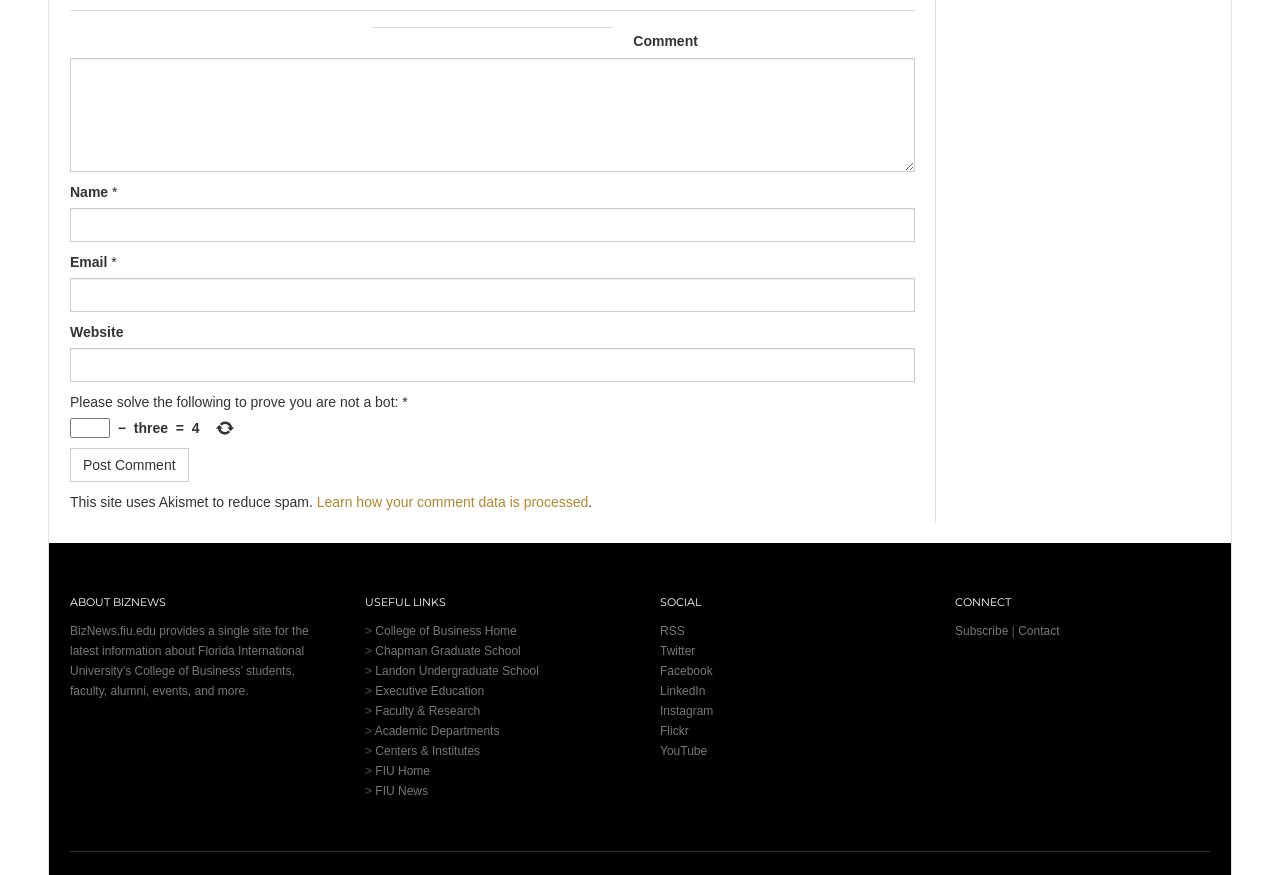Refer to the screenshot and give an in-depth answer to this question: What is the purpose of the textbox with the label 'Comment'?

The textbox with the label 'Comment' is required and is placed above the 'Post Comment' button, indicating that it is used to input a comment to be posted on the website.